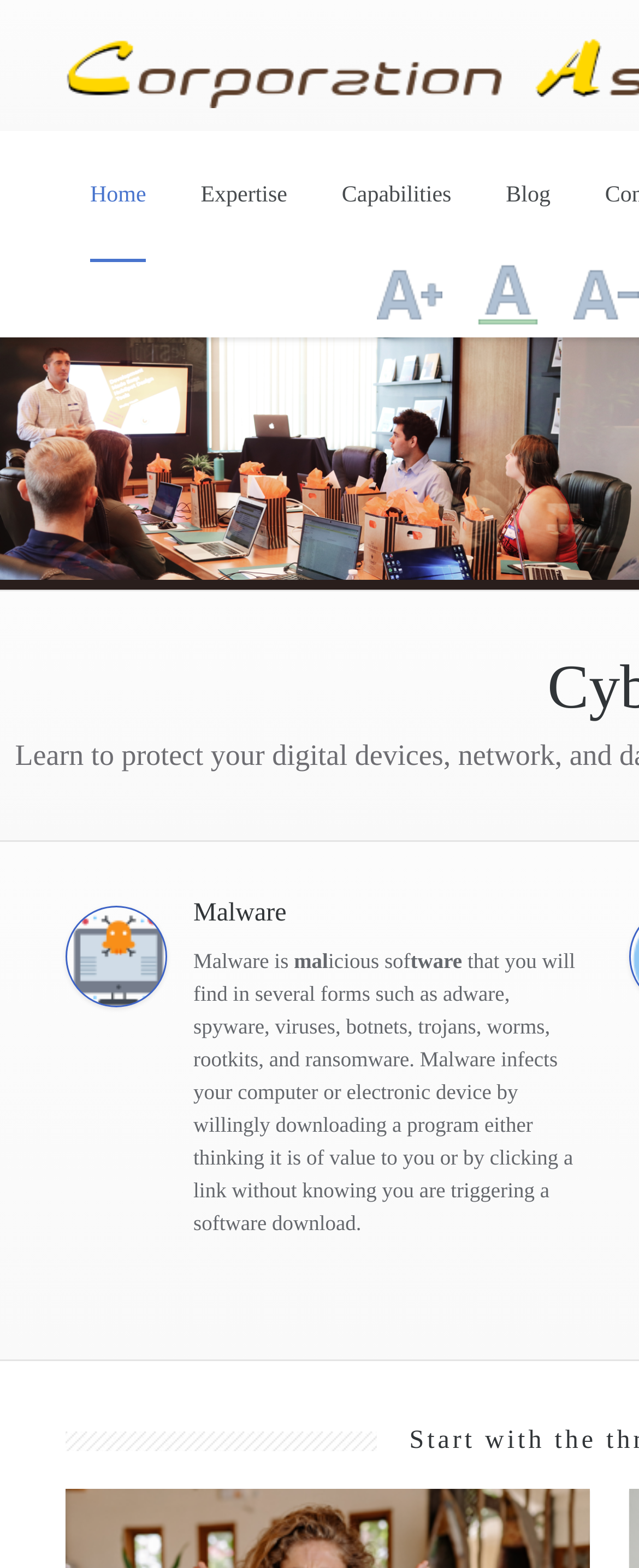What is the purpose of the Corporation Associates, Inc. website?
Give a detailed and exhaustive answer to the question.

Based on the navigation links and the main content, it appears that the website is intended to provide information on the expertise and capabilities of Corporation Associates, Inc., possibly a consulting or services company.